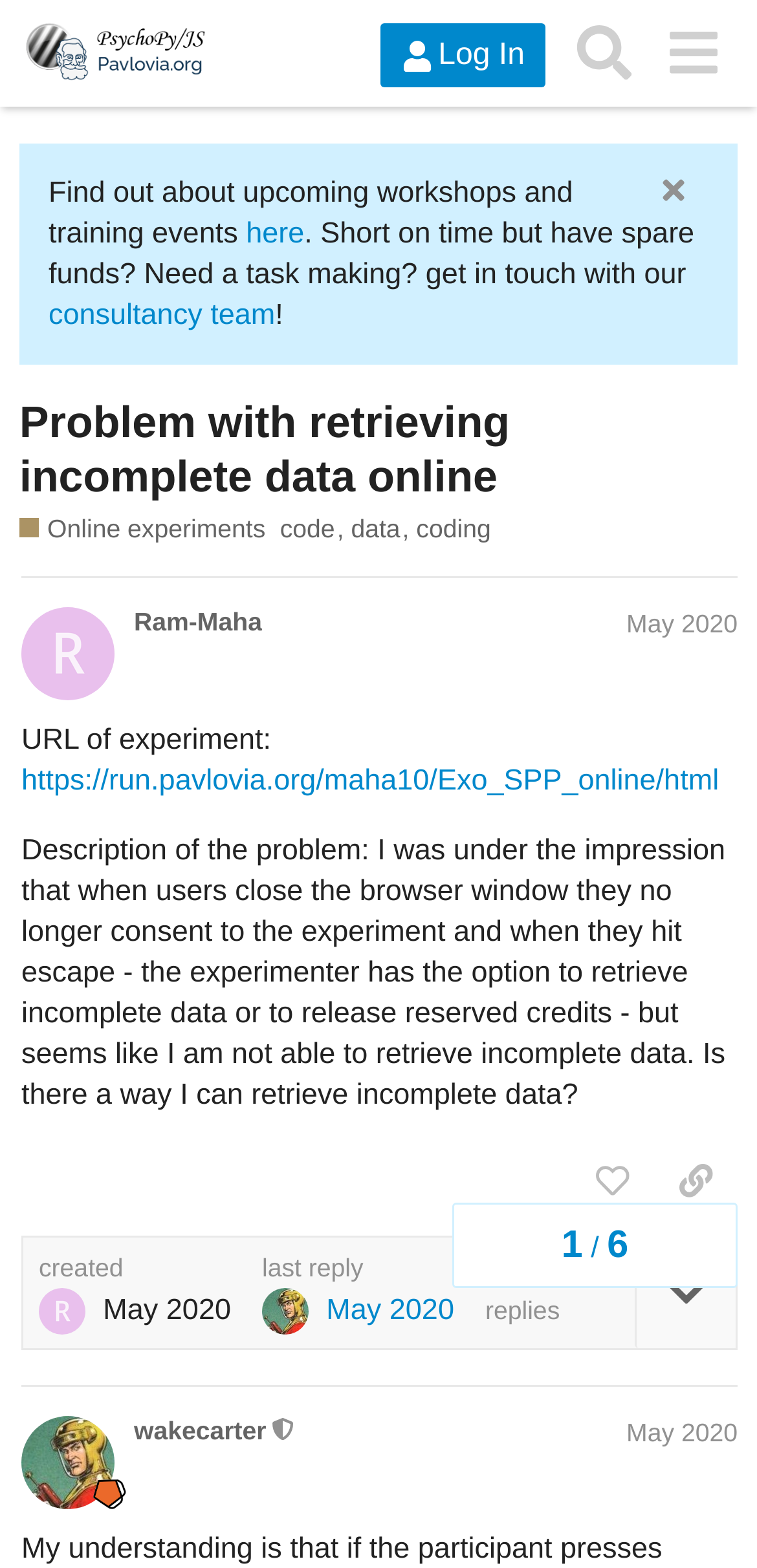Who is the author of the post? Based on the screenshot, please respond with a single word or phrase.

Ram-Maha